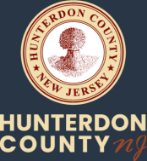What is the font style of 'nj'?
Please describe in detail the information shown in the image to answer the question.

The caption describes the font style of 'nj' as stylized and modern, which is distinct from the bold, cream-colored font used for 'HUNTERDON COUNTY'.